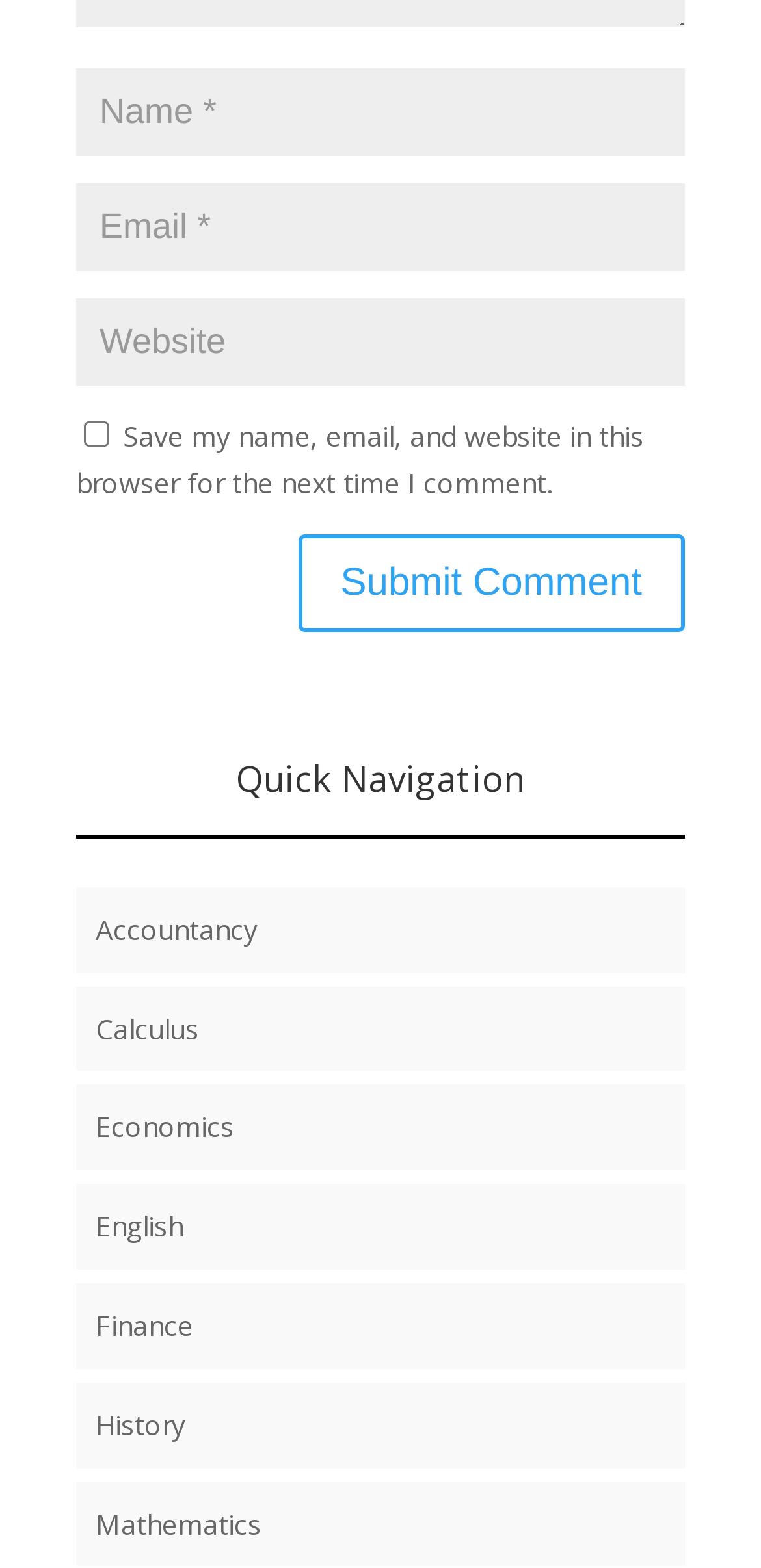How many links are there under 'Quick Navigation'?
Please use the image to provide a one-word or short phrase answer.

6